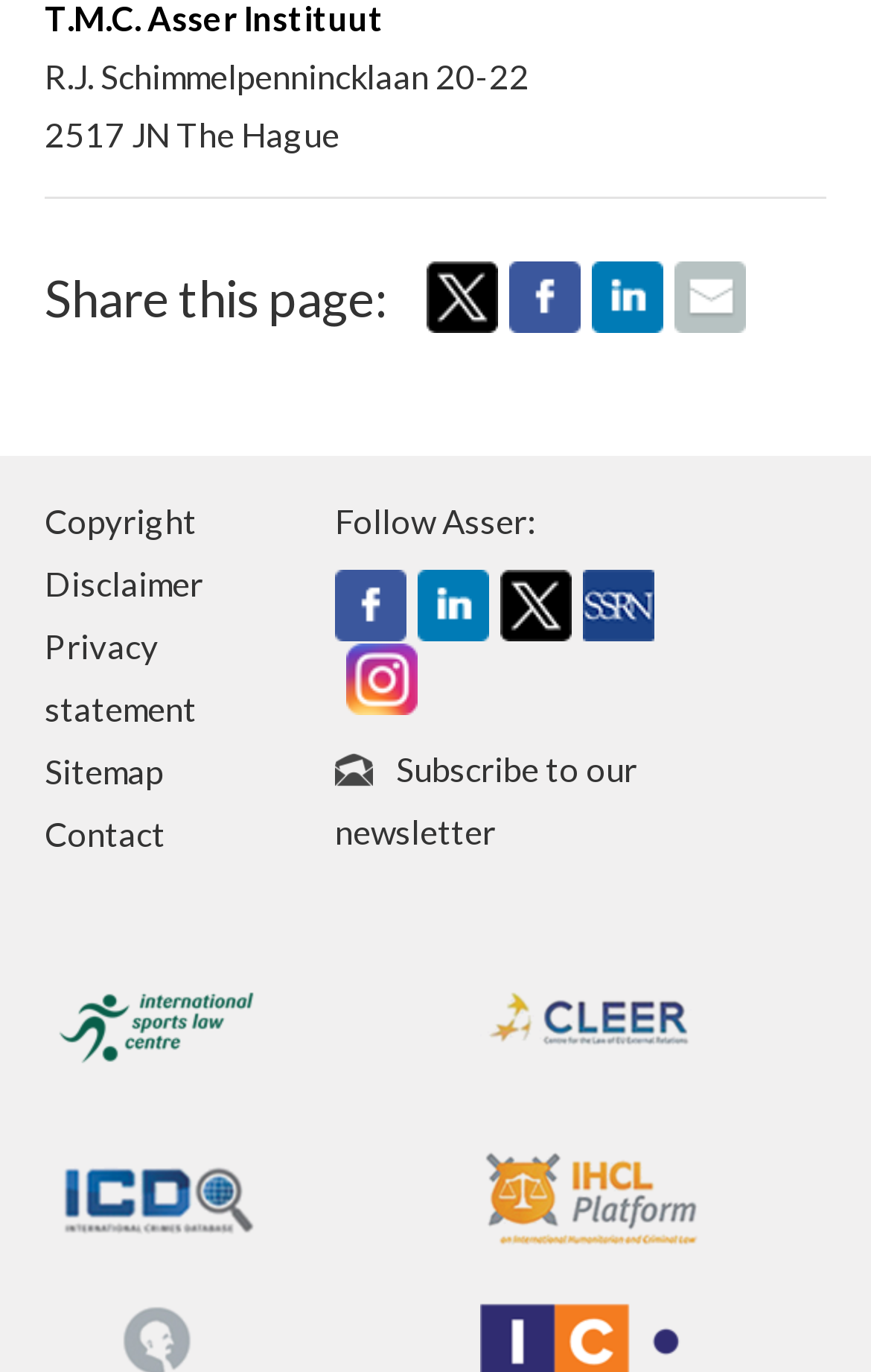How many social media platforms can you share this page on?
Offer a detailed and exhaustive answer to the question.

I found the social media sharing links in the footer section of the webpage, which are 'Tweet', 'Facebook', 'LinkedIn', and 'Email'. These links are accompanied by their respective icons.